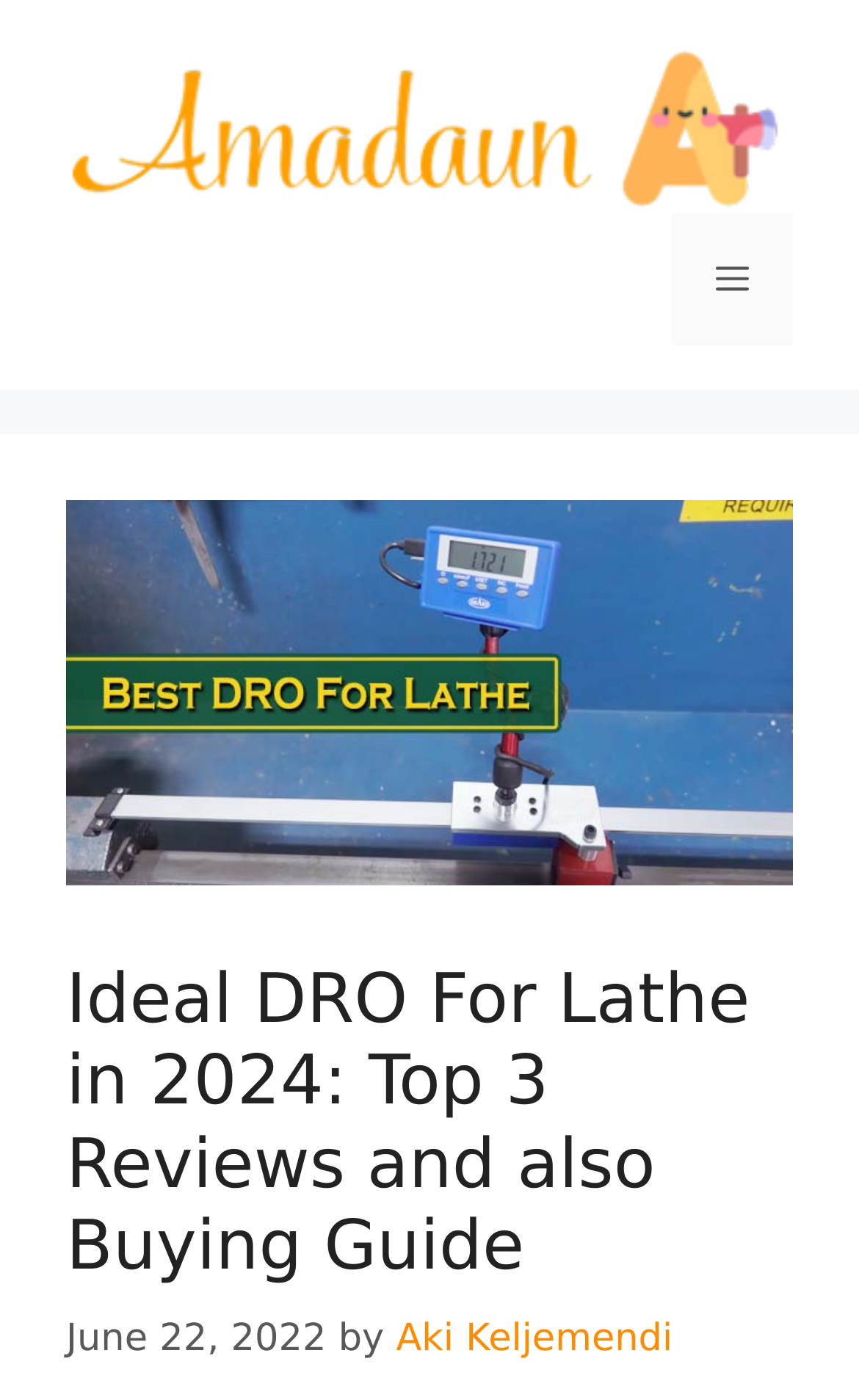Use a single word or phrase to answer this question: 
What is the name of the website?

Amadaun